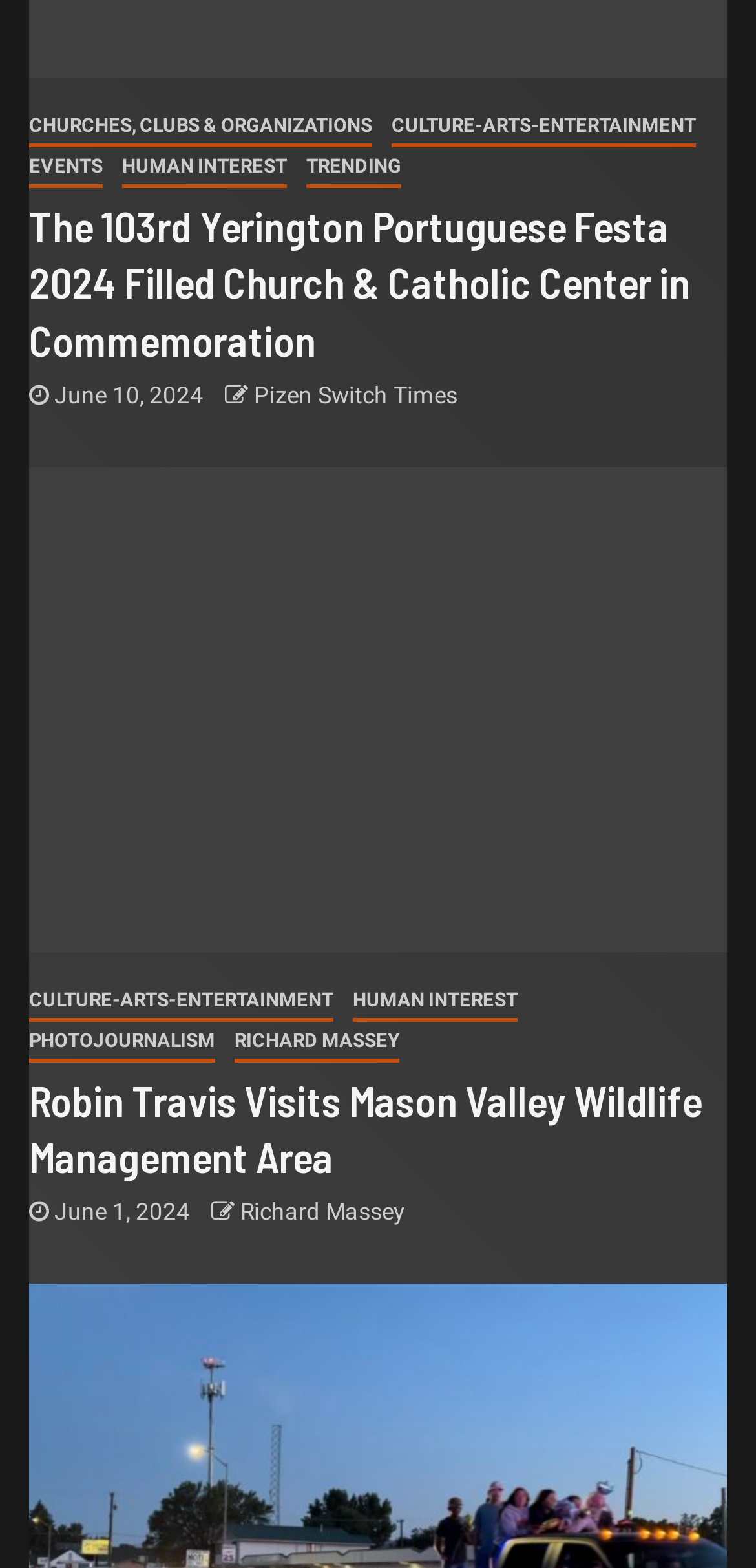Provide a one-word or brief phrase answer to the question:
What is the date of the second article?

June 1, 2024